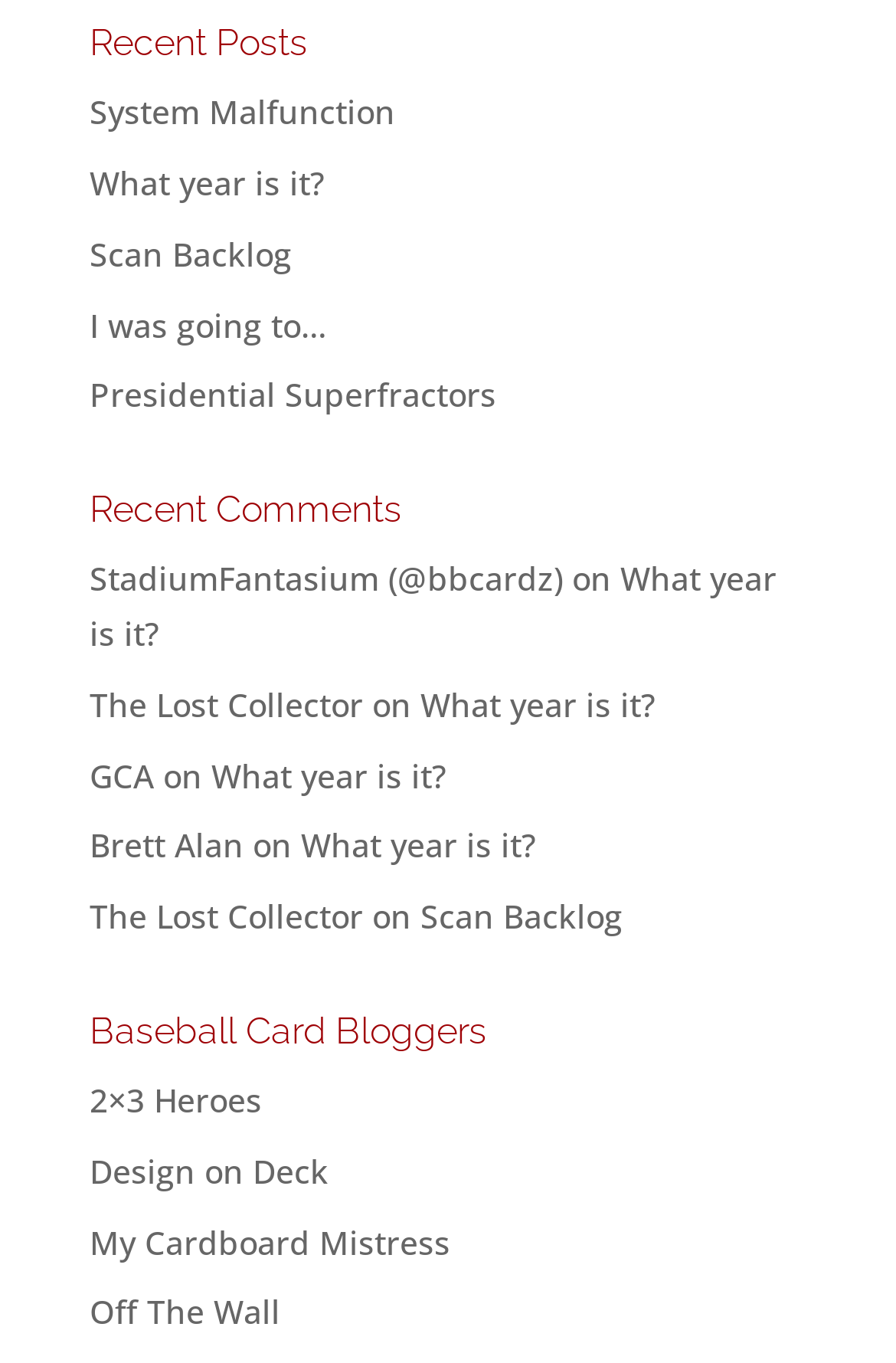Please specify the bounding box coordinates of the region to click in order to perform the following instruction: "visit '2×3 Heroes' blog".

[0.1, 0.791, 0.292, 0.823]